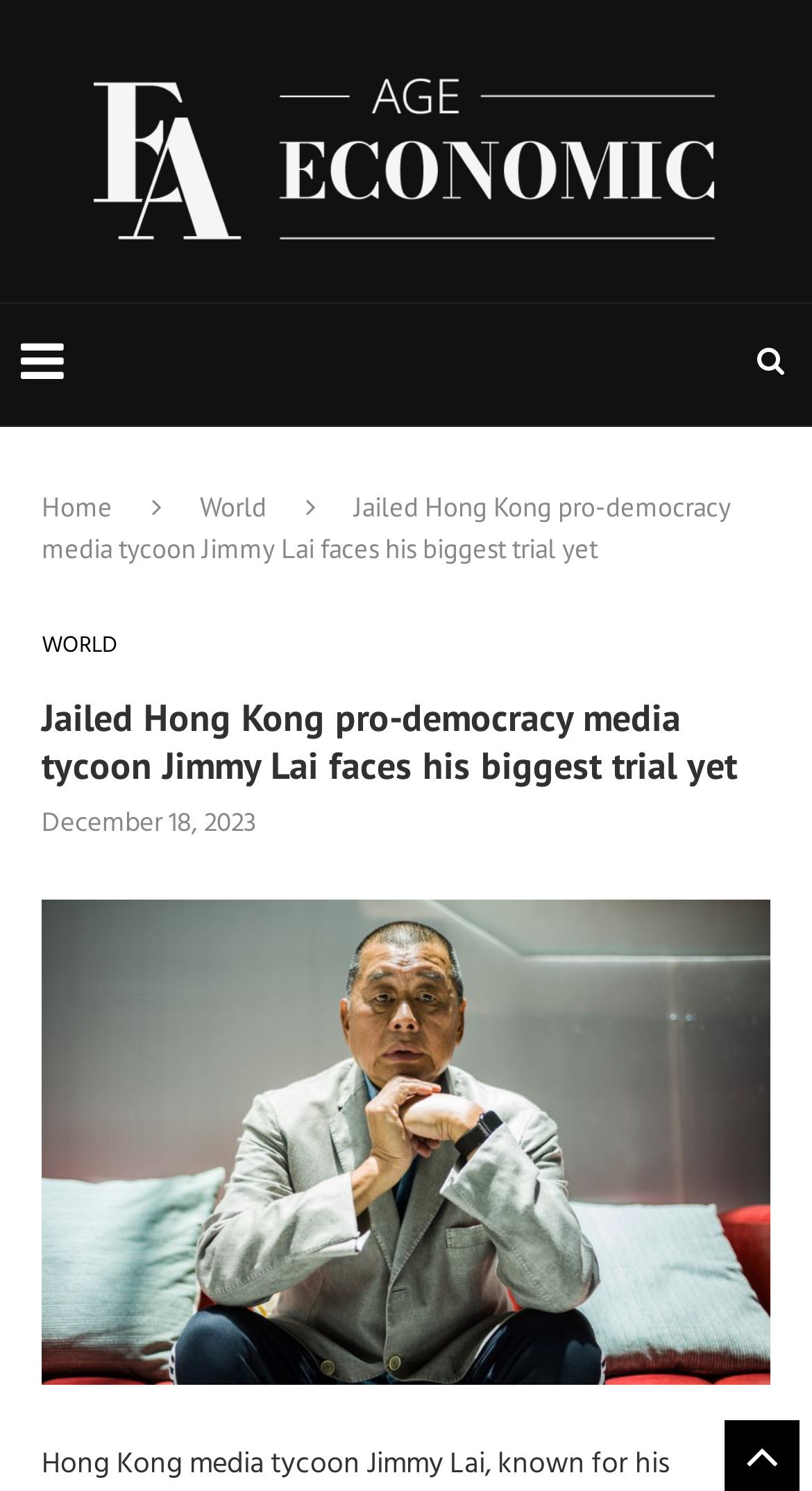What is the date of the news article?
Answer with a single word or short phrase according to what you see in the image.

December 18, 2023